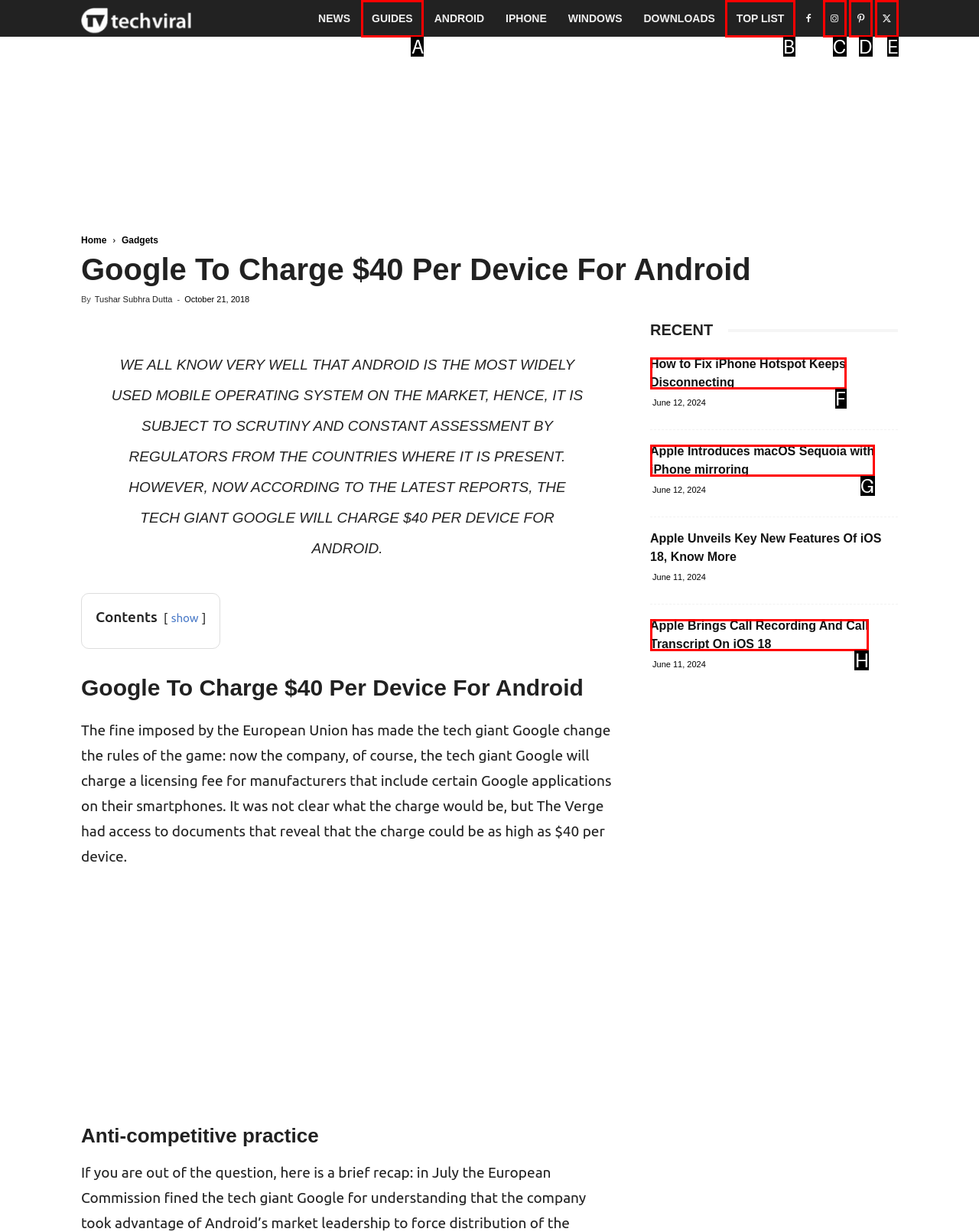Choose the HTML element that should be clicked to accomplish the task: Click on the 'TOP LIST' link. Answer with the letter of the chosen option.

B